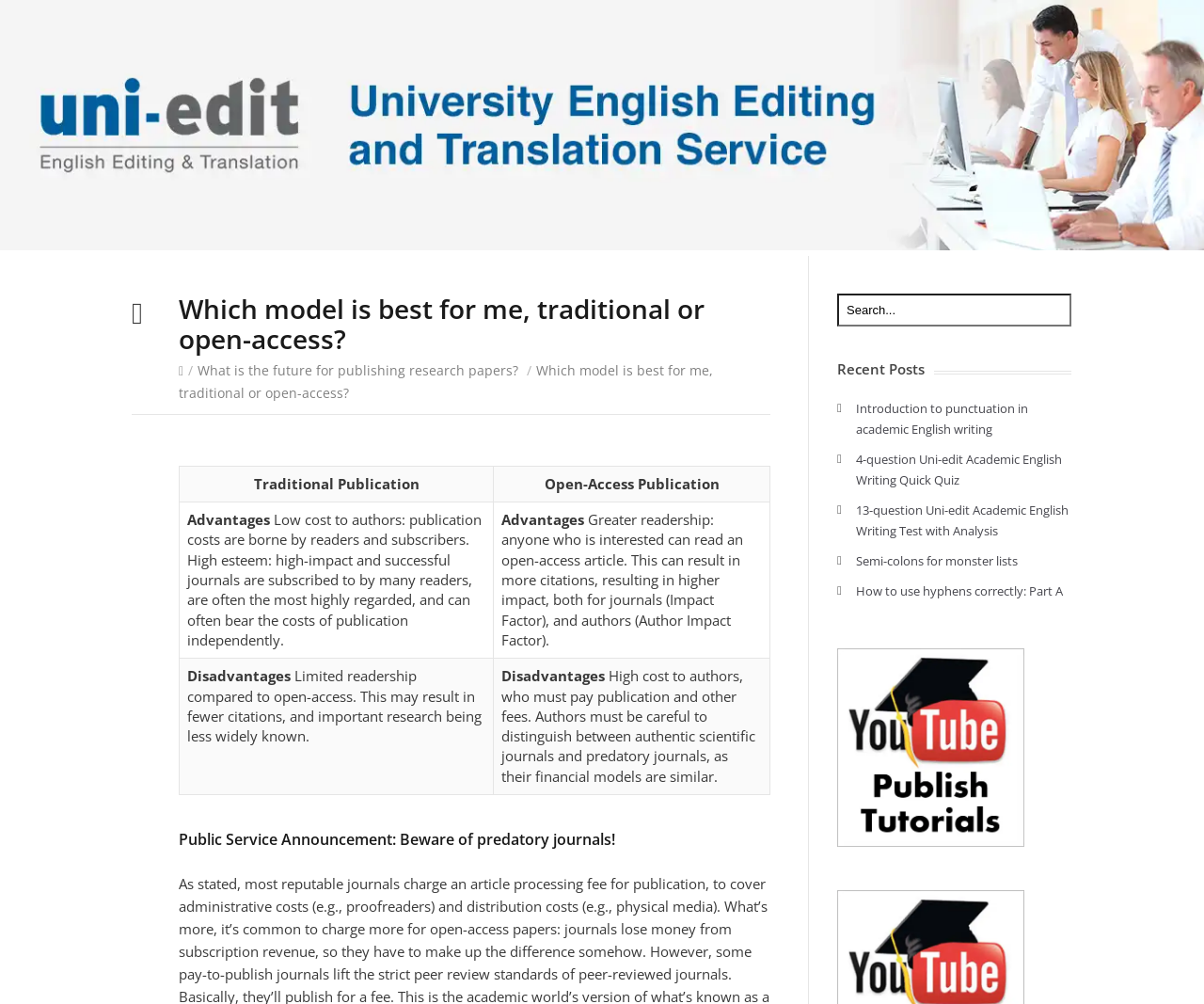Determine the bounding box of the UI element mentioned here: "input value="Search..." name="s" value="Search..."". The coordinates must be in the format [left, top, right, bottom] with values ranging from 0 to 1.

[0.695, 0.292, 0.89, 0.325]